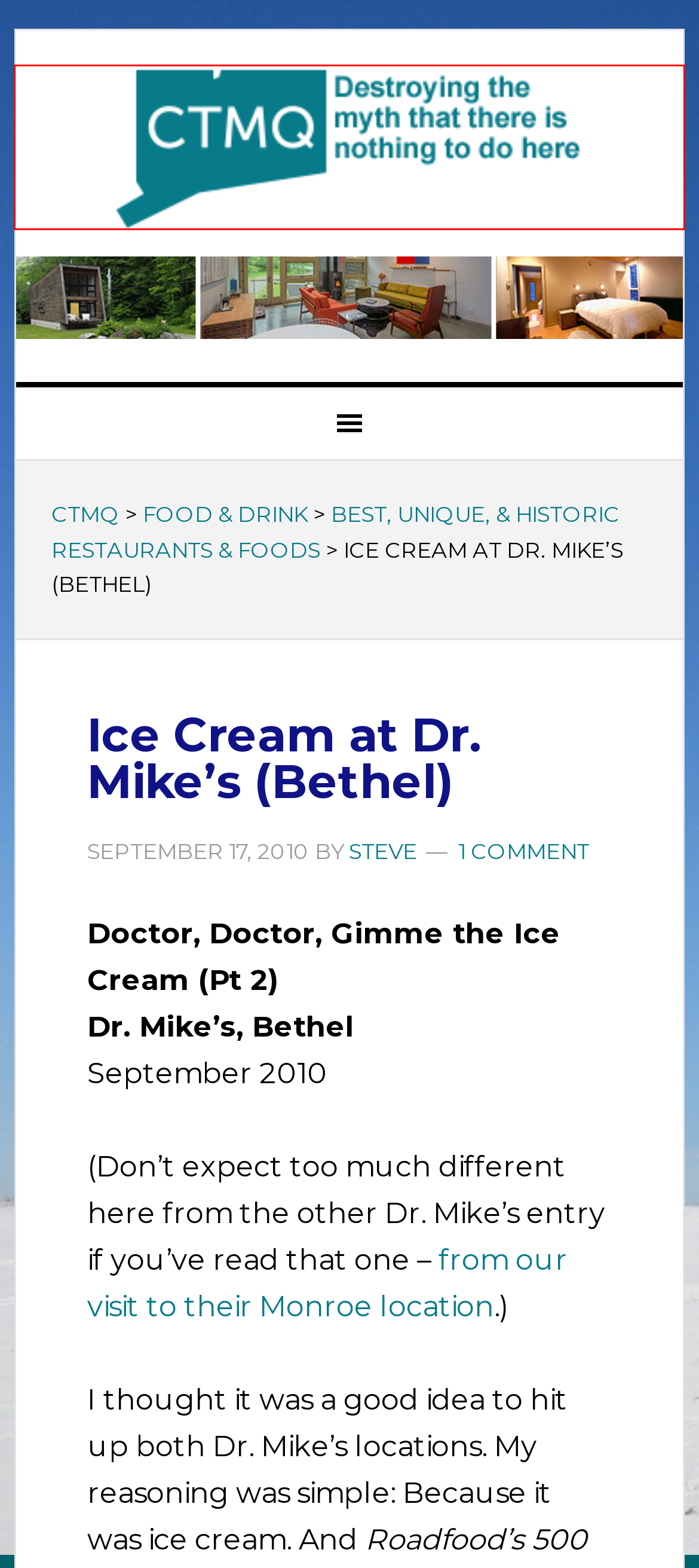Review the screenshot of a webpage that includes a red bounding box. Choose the most suitable webpage description that matches the new webpage after clicking the element within the red bounding box. Here are the candidates:
A. Thayer Brook Cascades
B. Steve
C. Ice Cream at Dr. Mike’s v.Monroe (Closed)
D. Green Mountain Modern House
E. Roadfood’s Eat Before You Die
F. Disclaimer
G. Food & Drink
H. CTMQ – Destroying the myth that there is nothing to do here

H